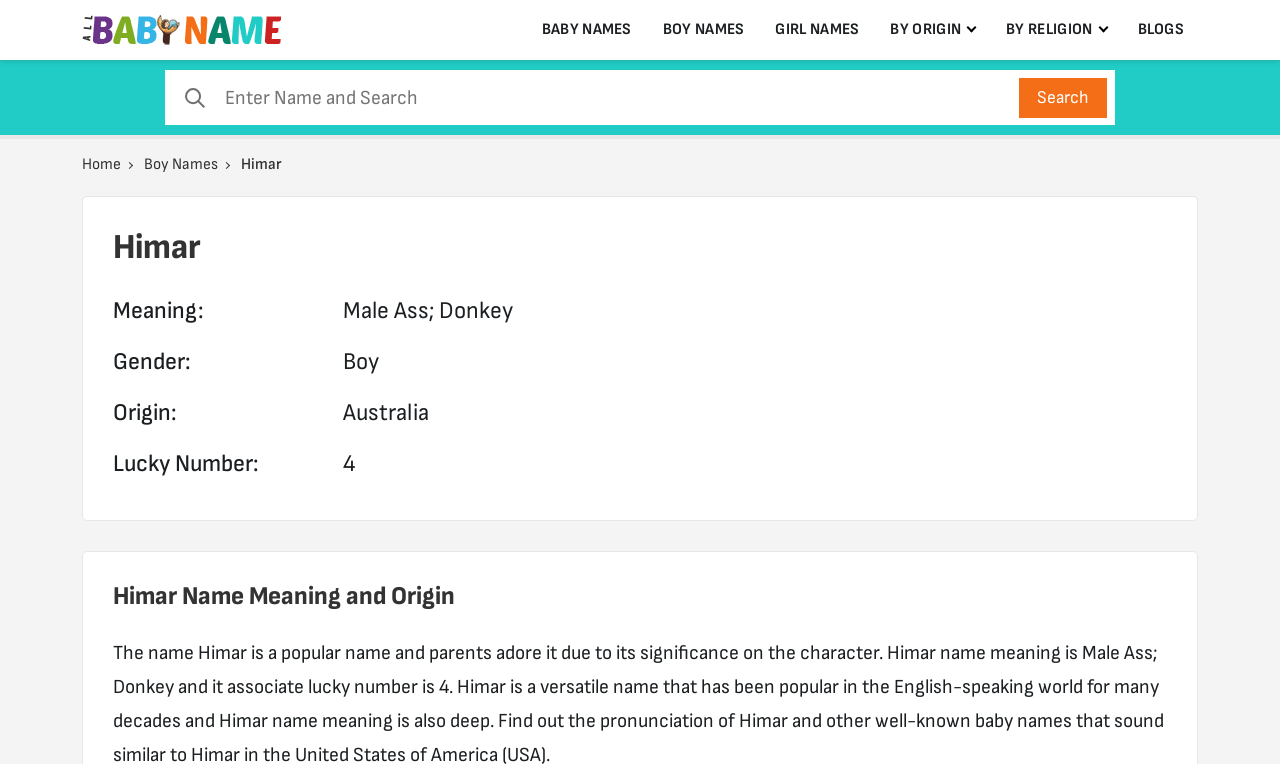Identify the bounding box coordinates necessary to click and complete the given instruction: "Click on Boy Names".

[0.507, 0.0, 0.593, 0.079]